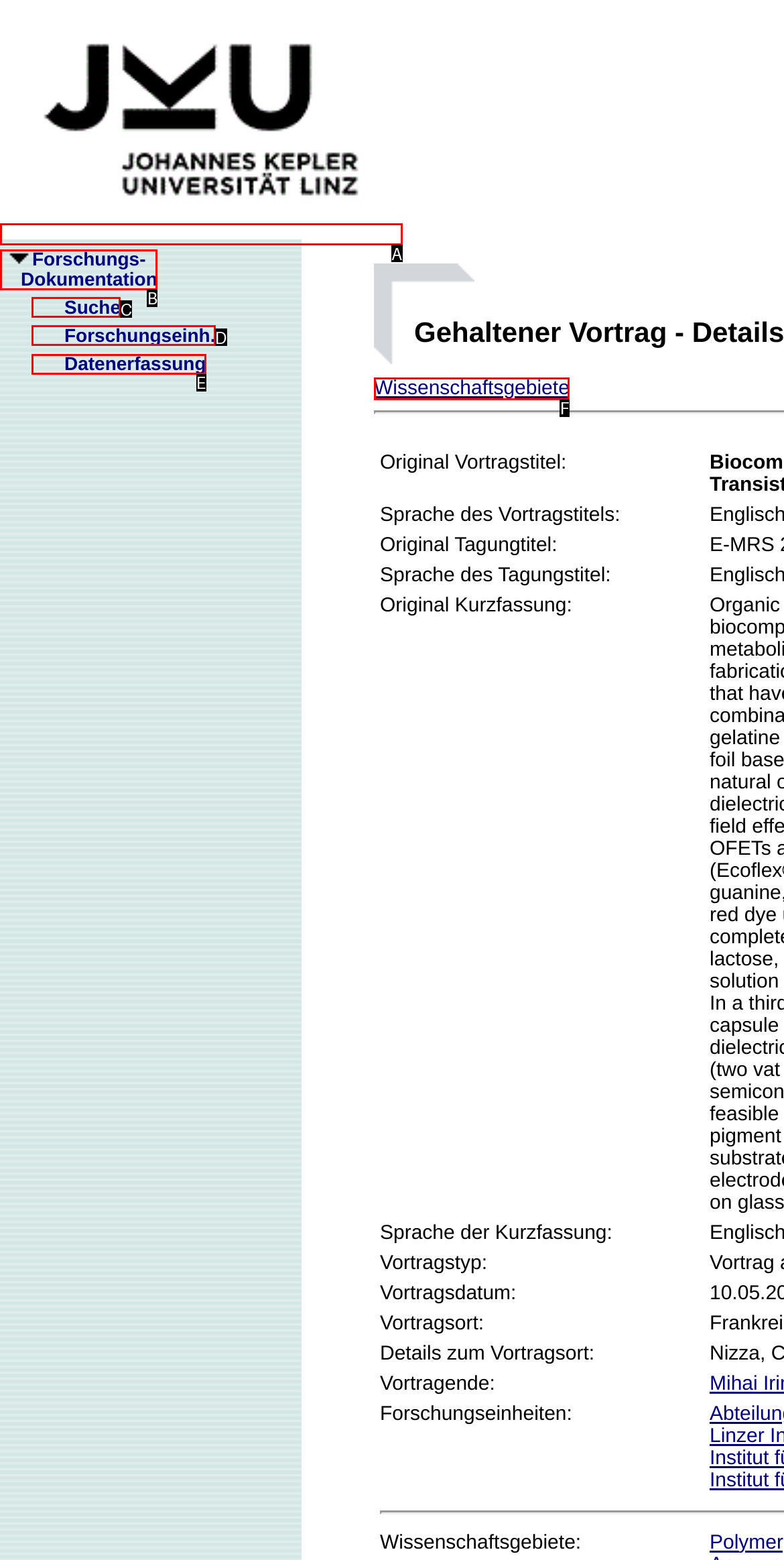Given the description: Forschungs- Dokumentation, identify the matching option. Answer with the corresponding letter.

B